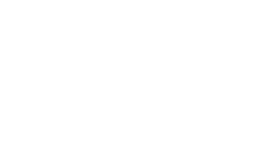Who is the GM of Streamlabs?
Based on the visual content, answer with a single word or a brief phrase.

George Kurdin